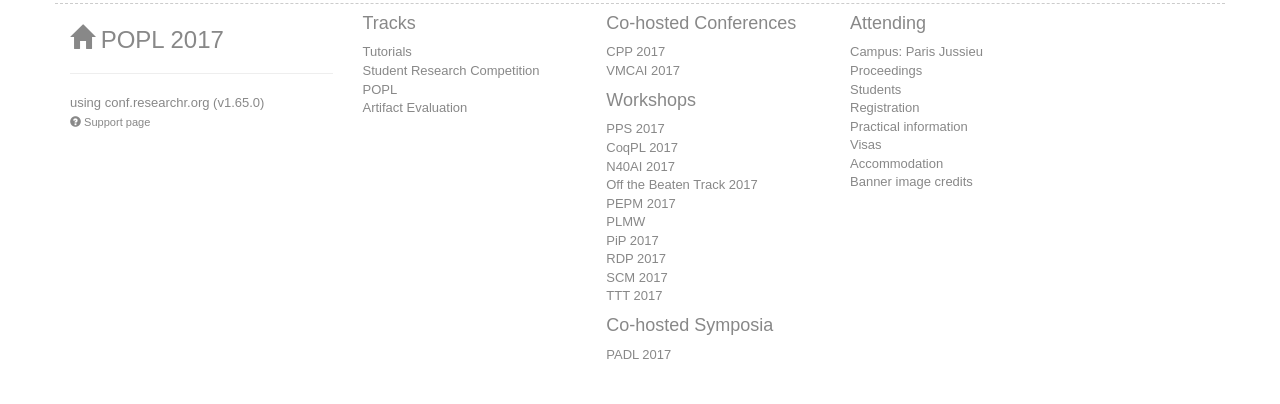Please locate the bounding box coordinates of the element that needs to be clicked to achieve the following instruction: "view Tutorials". The coordinates should be four float numbers between 0 and 1, i.e., [left, top, right, bottom].

[0.283, 0.11, 0.322, 0.147]